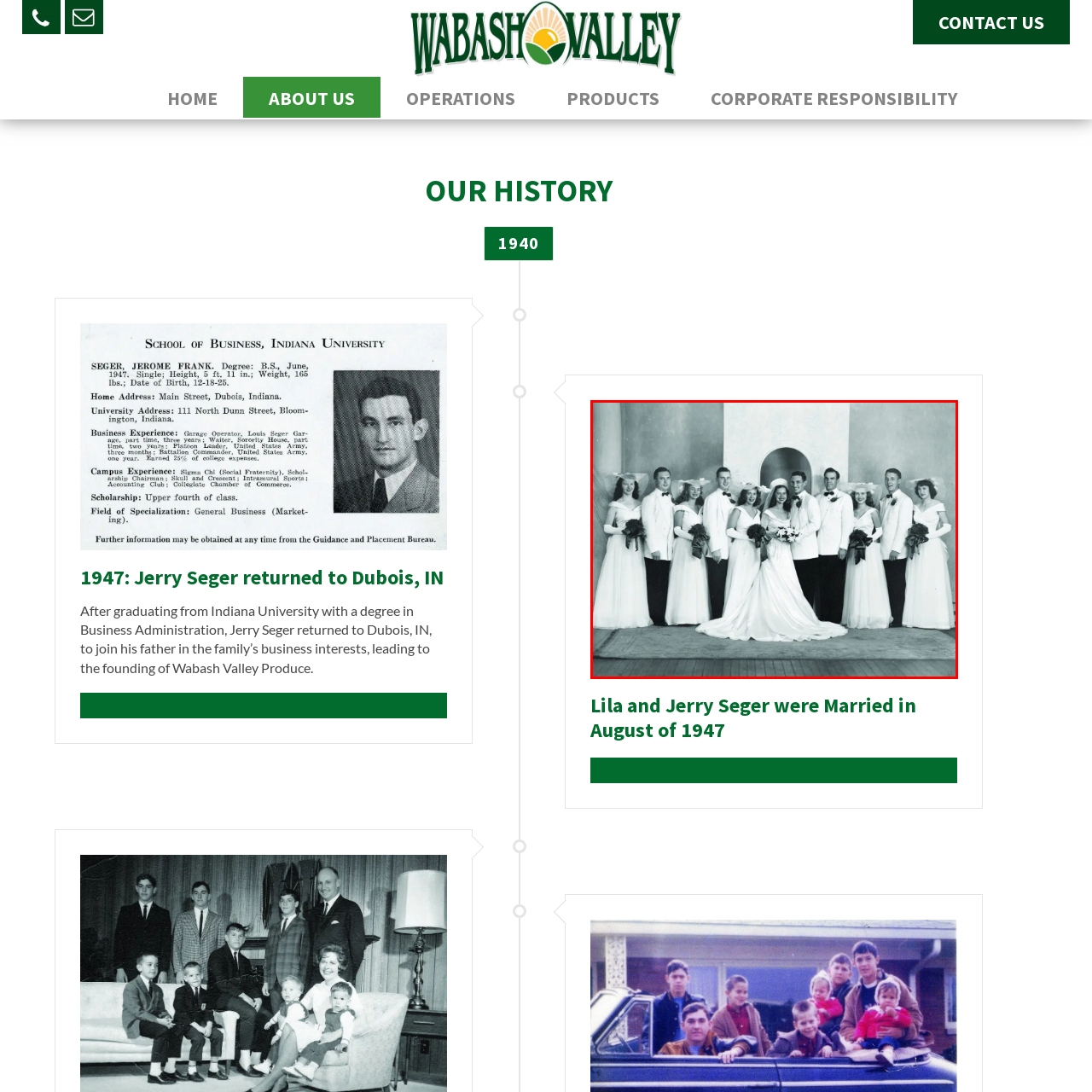Offer an in-depth caption for the image content enclosed by the red border.

The image features a vintage wedding portrait capturing a moment from August 1947. The central figure is a bride wearing a beautiful, long white gown complemented by a veil. She holds a bouquet of flowers and stands surrounded by a group of elegantly dressed individuals. The groomsmen are clad in formal black tuxedos with bow ties, while the bridesmaids wear matching white dresses adorned with satin sashes, each carrying their own bouquet. The backdrop presents a simple yet elegant setting with a soft-toned wall and an arched alcove, adding to the timeless charm of this special occasion, which marked the marriage of Lila and Jerry Seger.